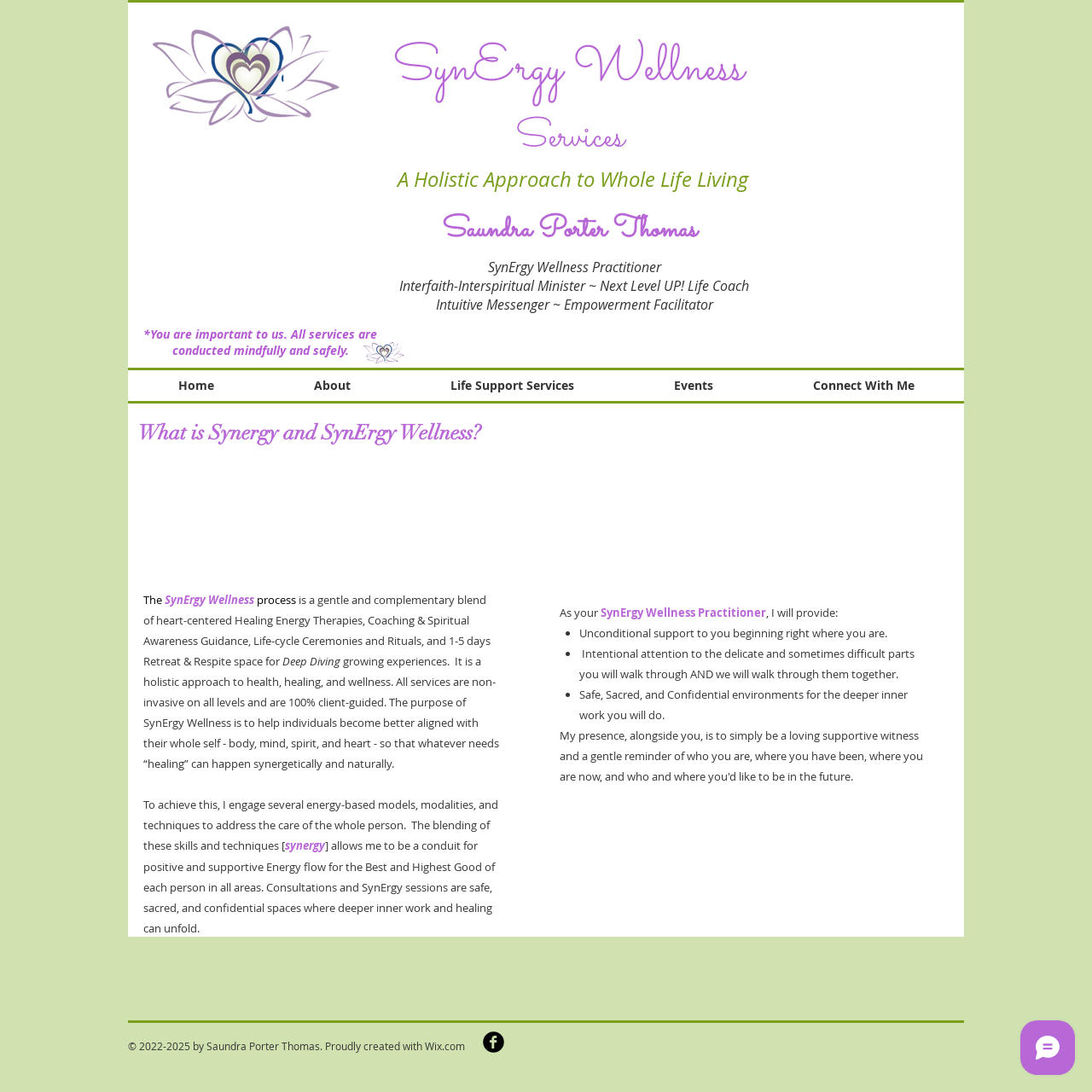Can you provide the bounding box coordinates for the element that should be clicked to implement the instruction: "Click the 'Home' link"?

[0.117, 0.339, 0.241, 0.367]